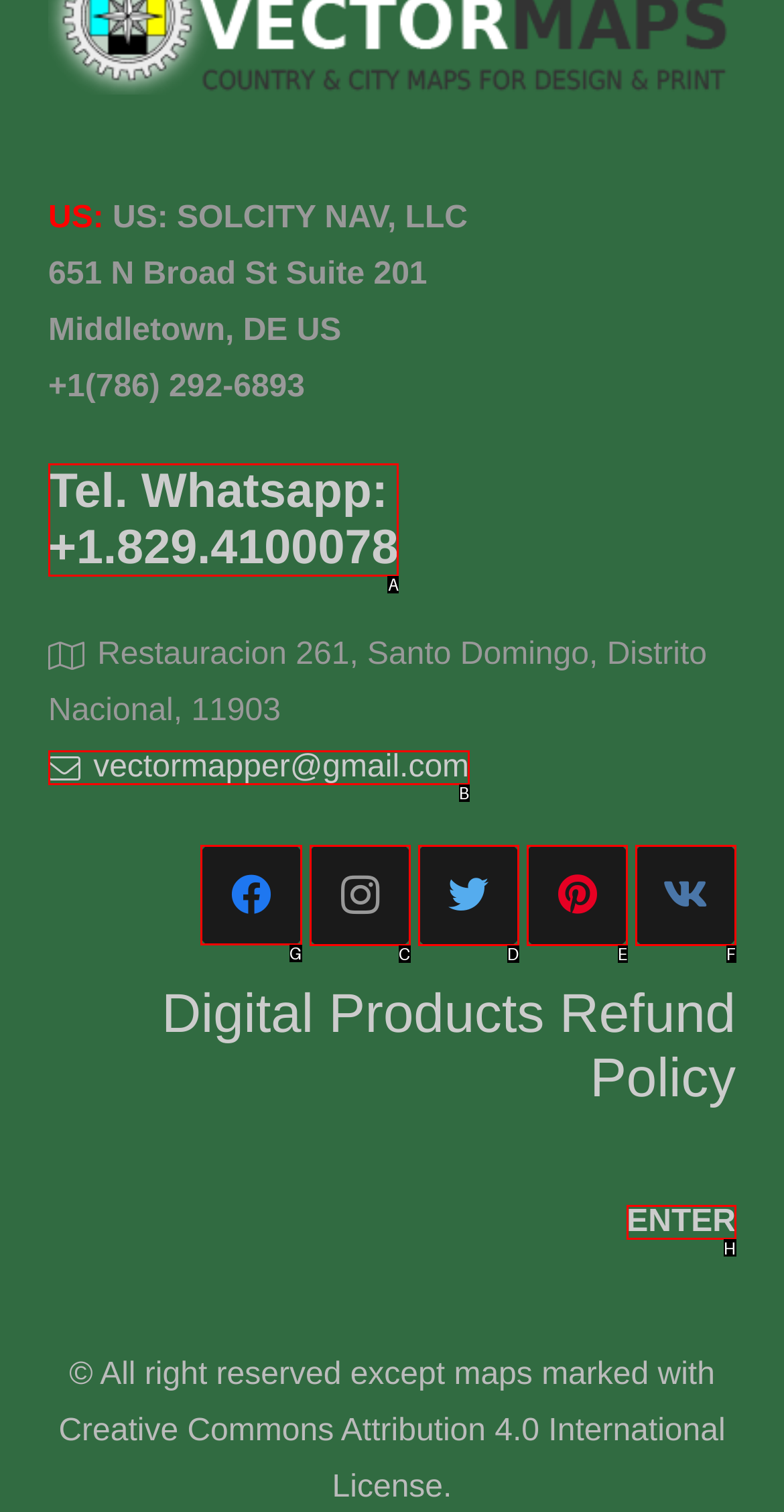Identify the correct UI element to click to follow this instruction: Visit Facebook page
Respond with the letter of the appropriate choice from the displayed options.

G